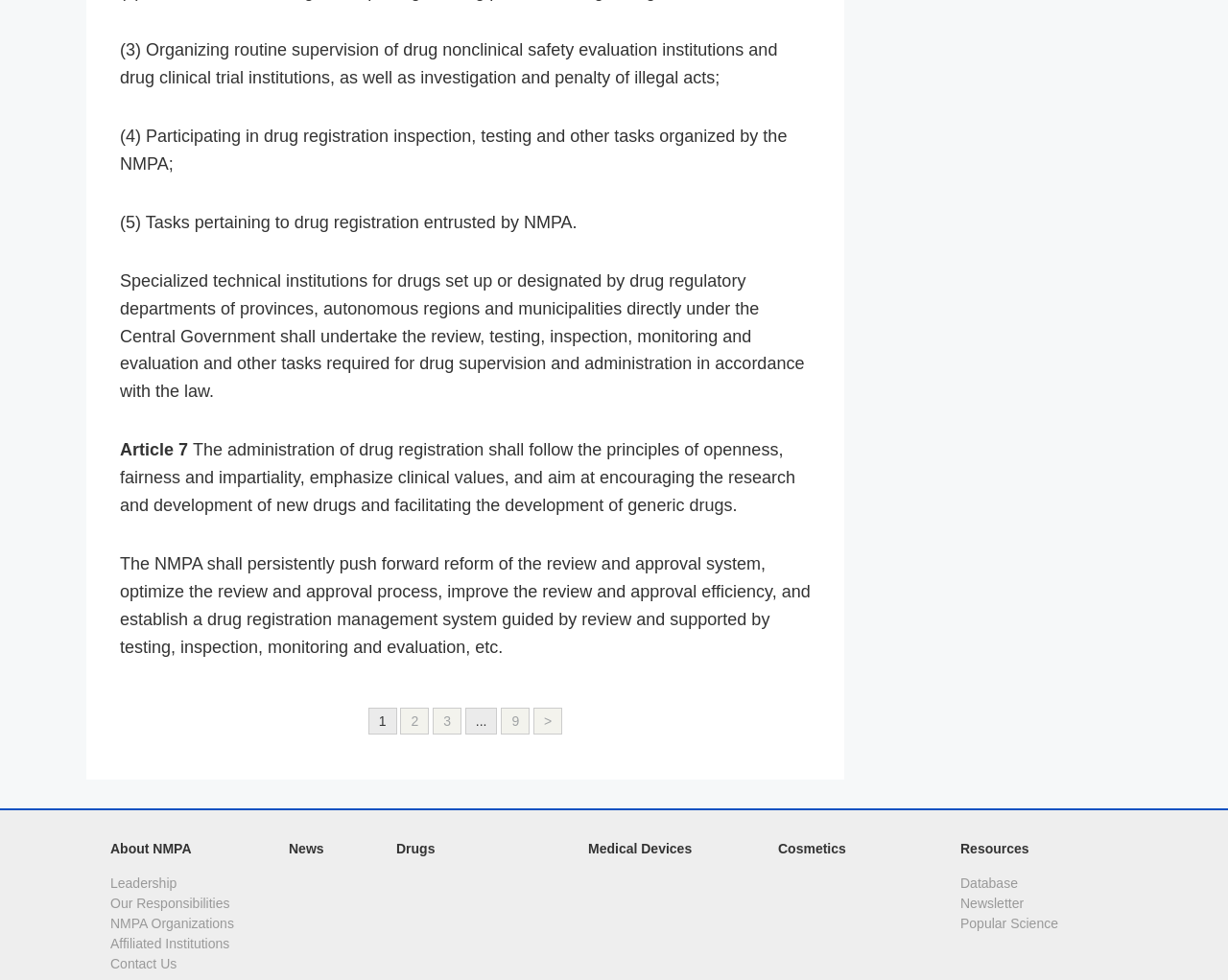What is the last link in the 'Resources' category?
From the image, respond using a single word or phrase.

Popular Science